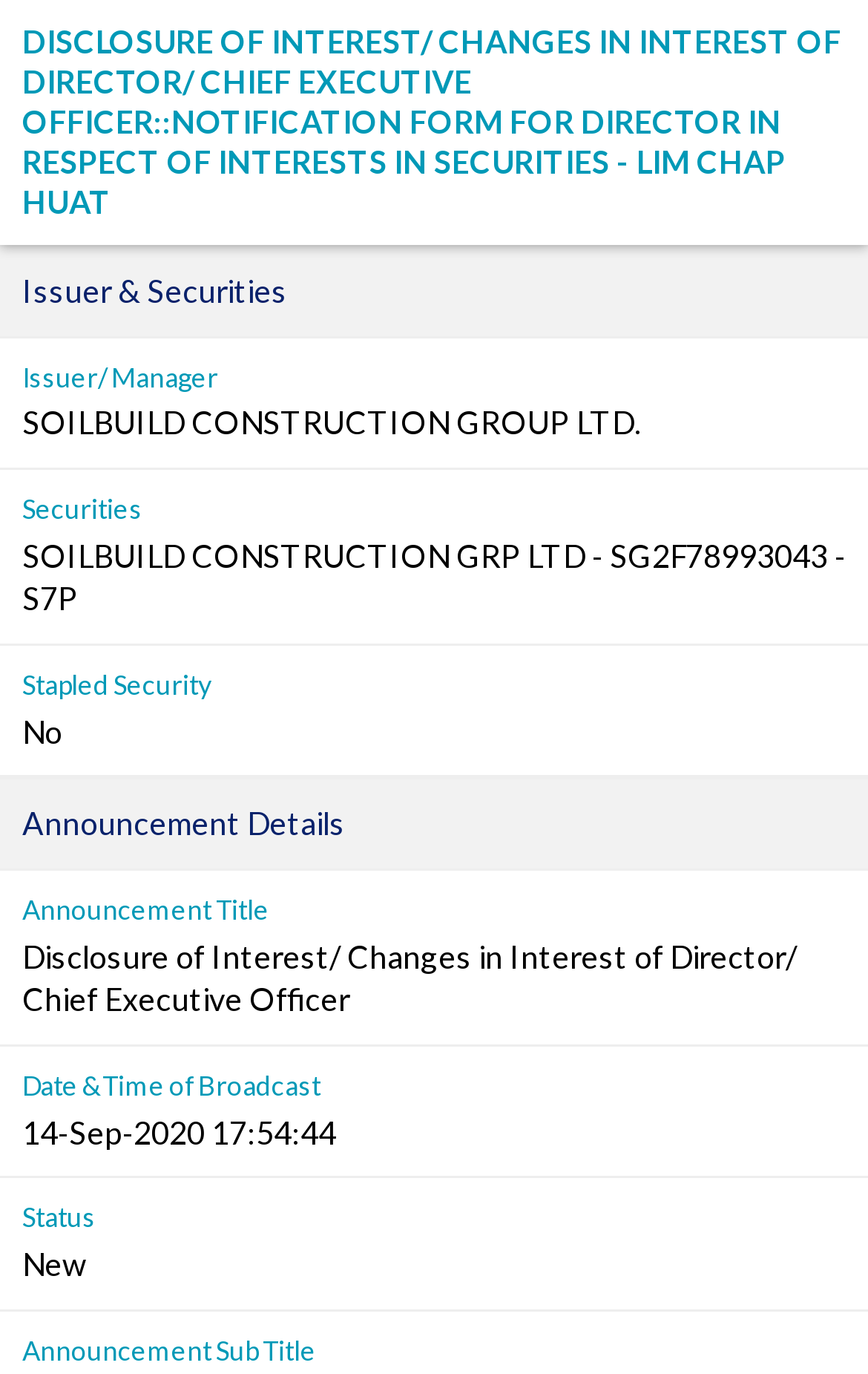Can you find and provide the main heading text of this webpage?

DISCLOSURE OF INTEREST/ CHANGES IN INTEREST OF DIRECTOR/ CHIEF EXECUTIVE OFFICER::NOTIFICATION FORM FOR DIRECTOR IN RESPECT OF INTERESTS IN SECURITIES - LIM CHAP HUAT